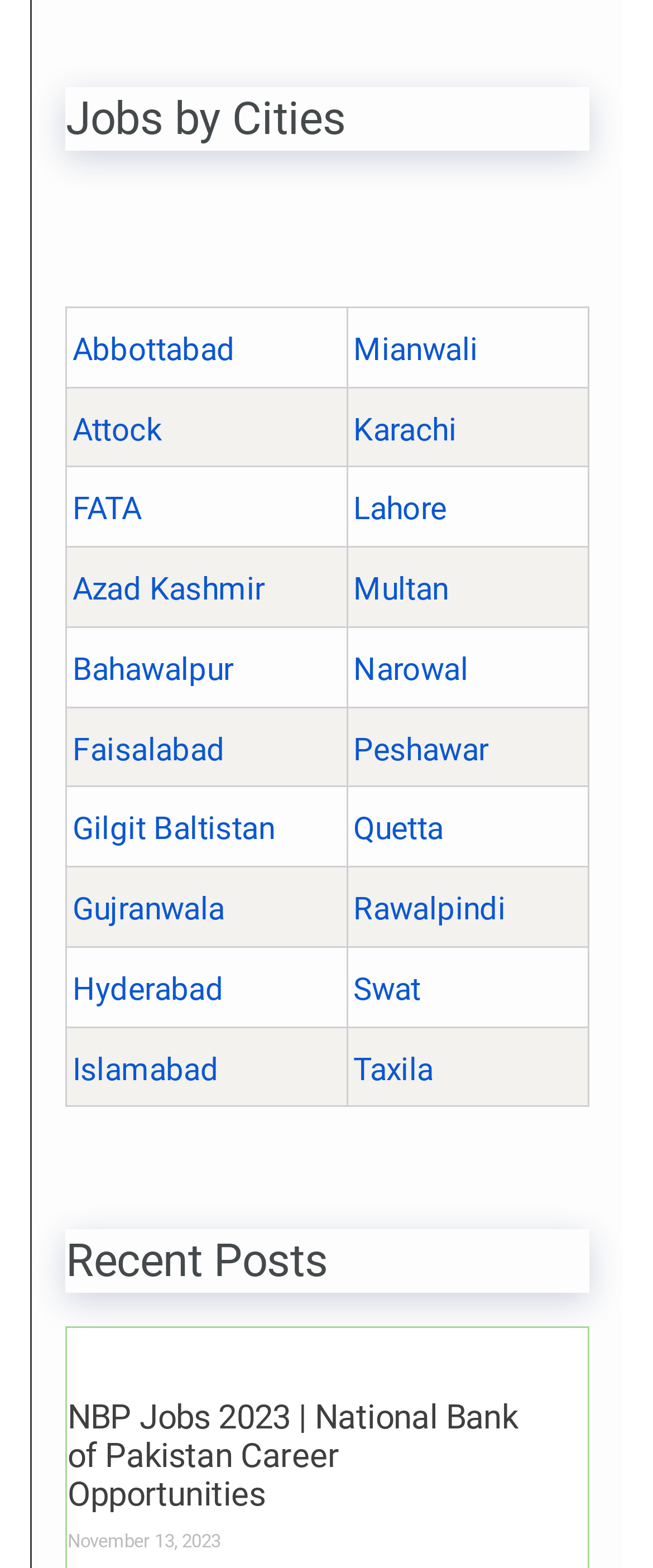What is the title of the job posting section?
Can you give a detailed and elaborate answer to the question?

I looked at the heading element above the table and found the title 'Jobs by Cities'.